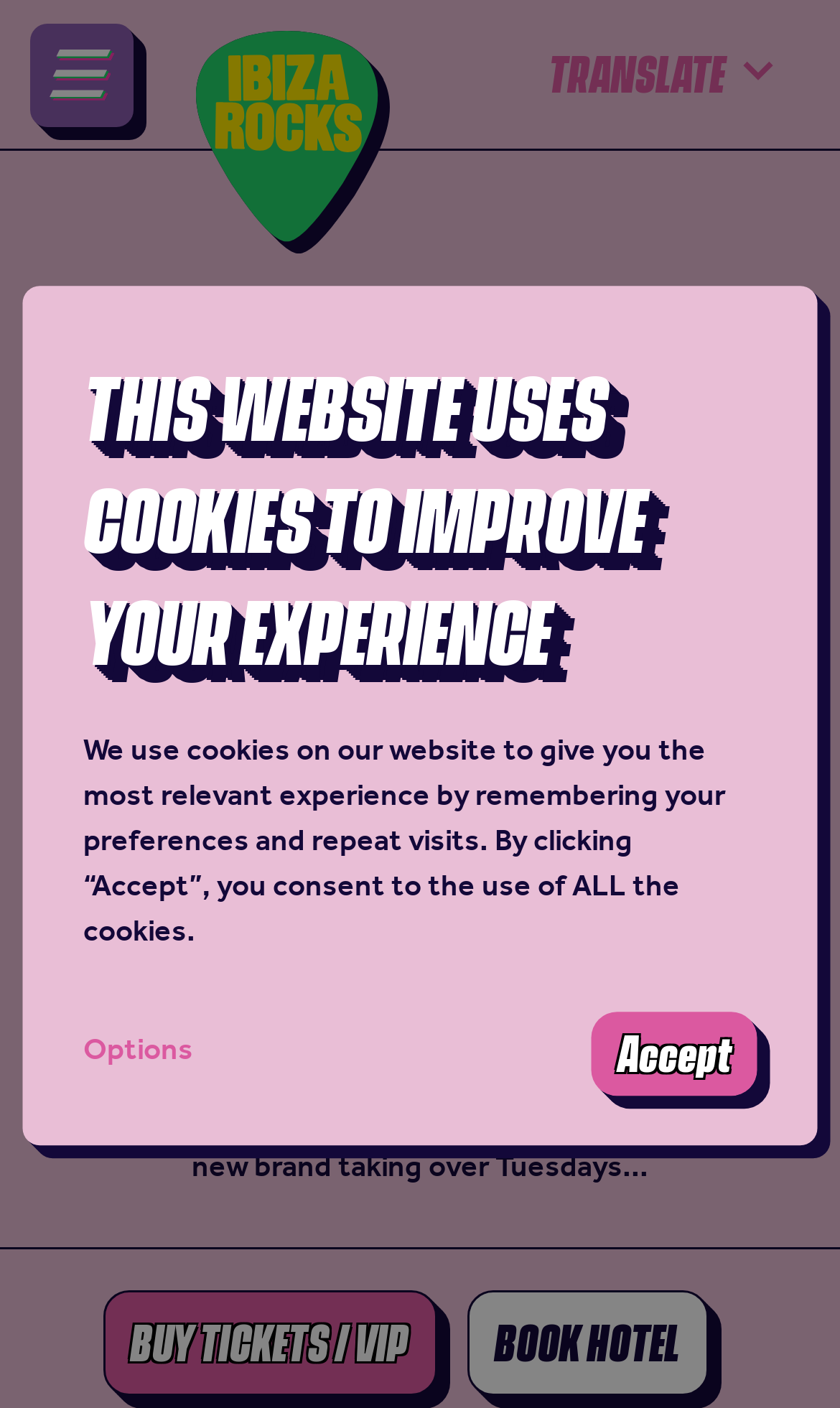Please locate the bounding box coordinates of the element that should be clicked to achieve the given instruction: "Buy tickets or VIP".

[0.122, 0.916, 0.519, 0.991]